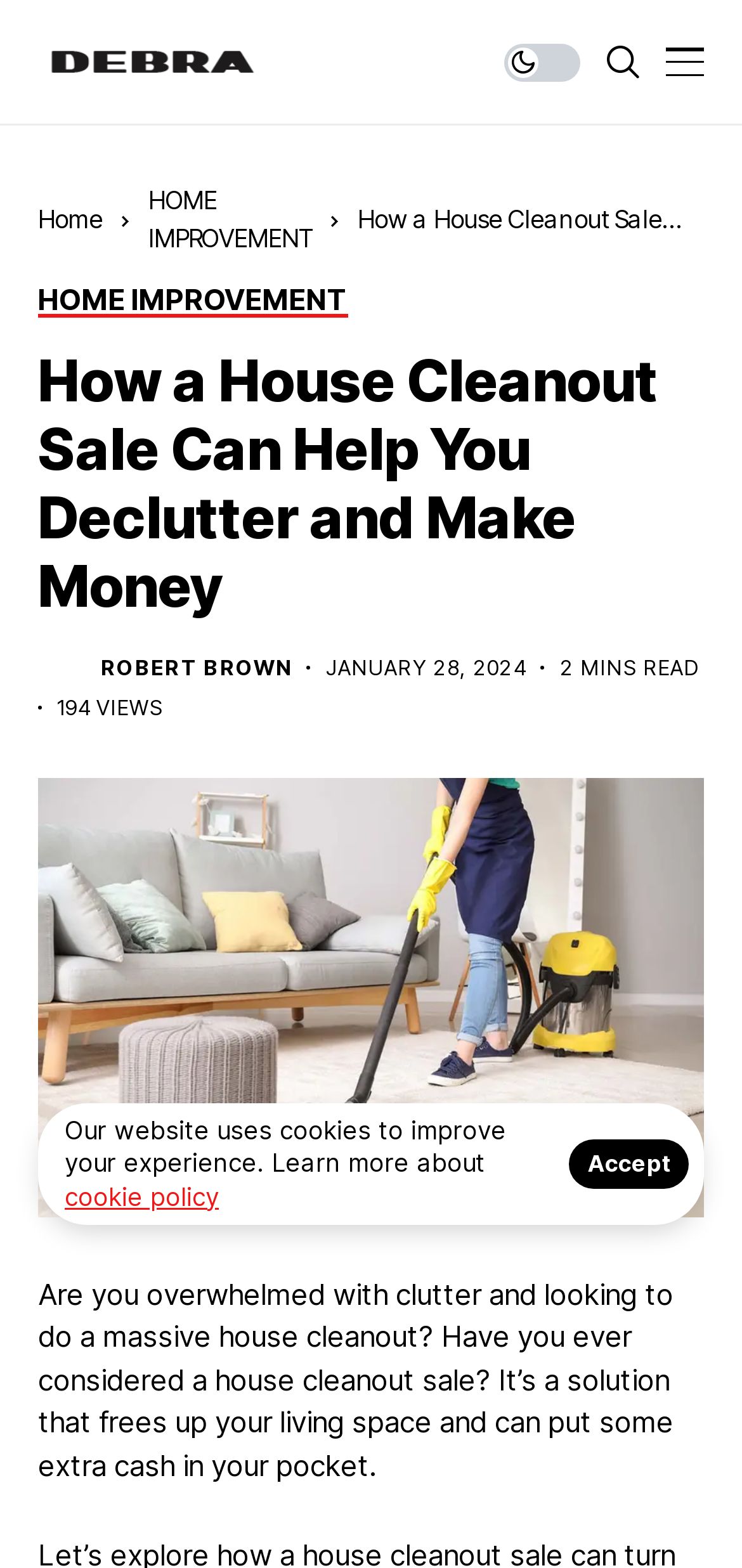From the element description HOME IMPROVEMENT, predict the bounding box coordinates of the UI element. The coordinates must be specified in the format (top-left x, top-left y, bottom-right x, bottom-right y) and should be within the 0 to 1 range.

[0.051, 0.182, 0.469, 0.202]